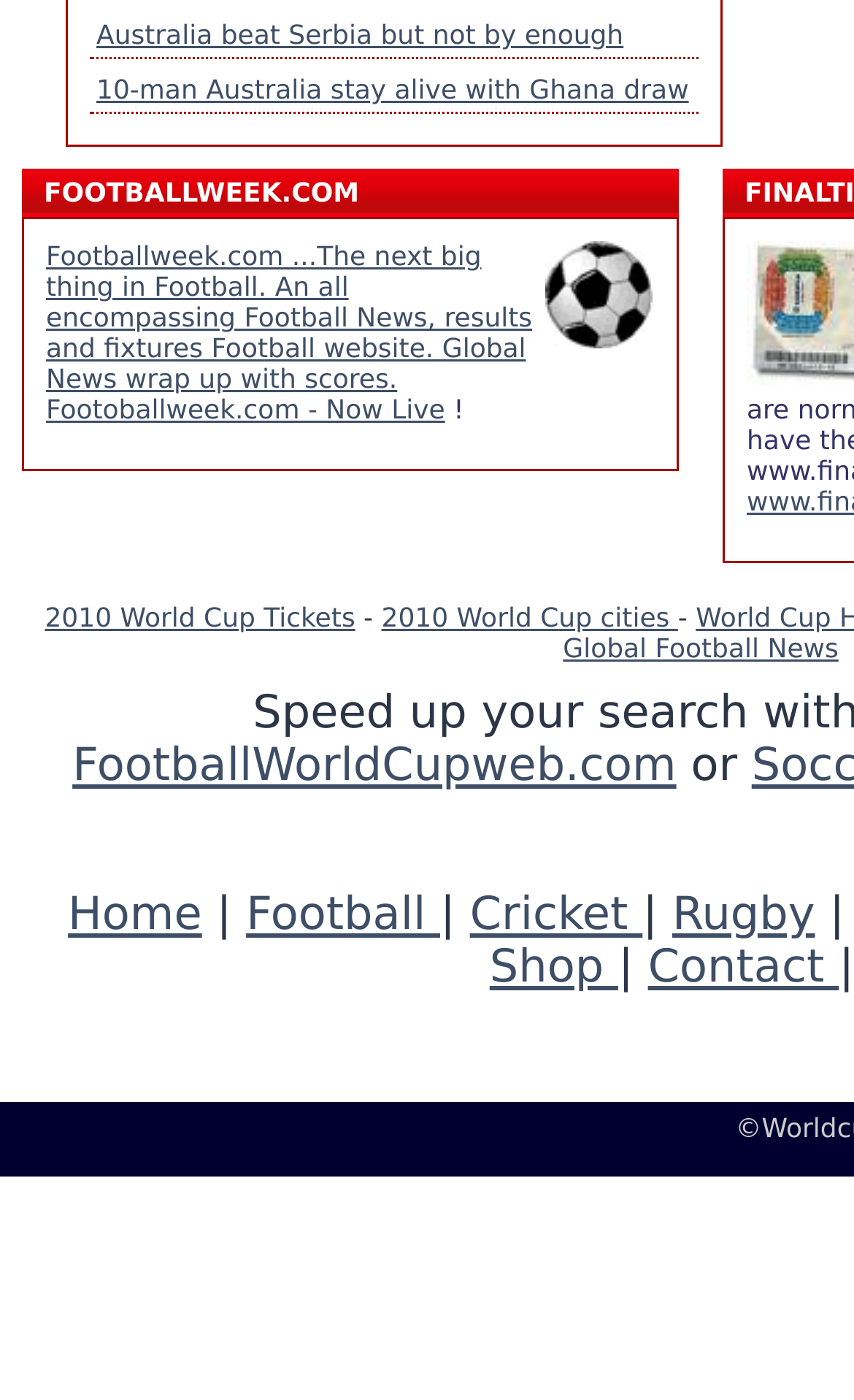What other websites are linked from this website?
Answer the question based on the image using a single word or a brief phrase.

FootballWorldCupweb.com